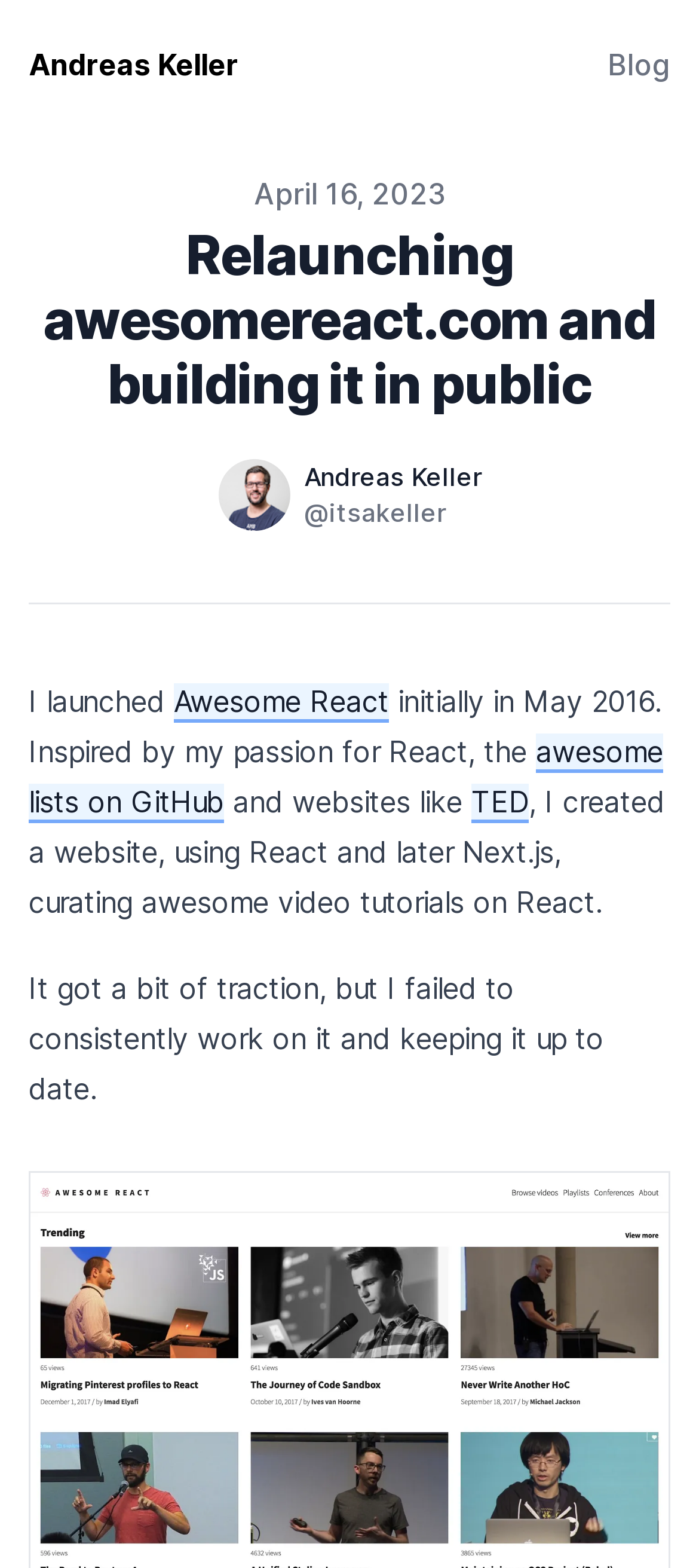Extract the bounding box coordinates of the UI element described: "Blog". Provide the coordinates in the format [left, top, right, bottom] with values ranging from 0 to 1.

[0.869, 0.027, 0.959, 0.055]